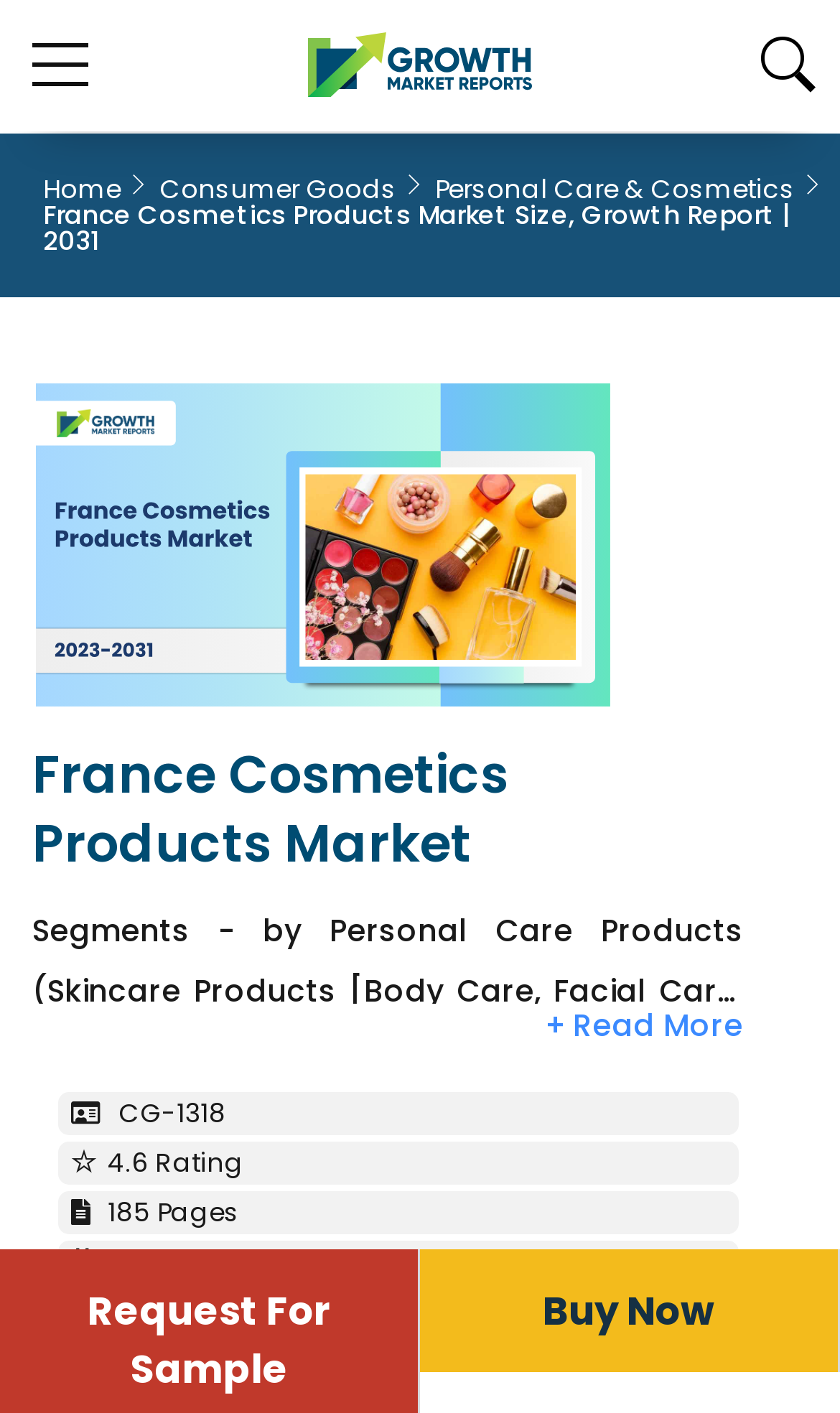Locate the headline of the webpage and generate its content.

France Cosmetics Products Market